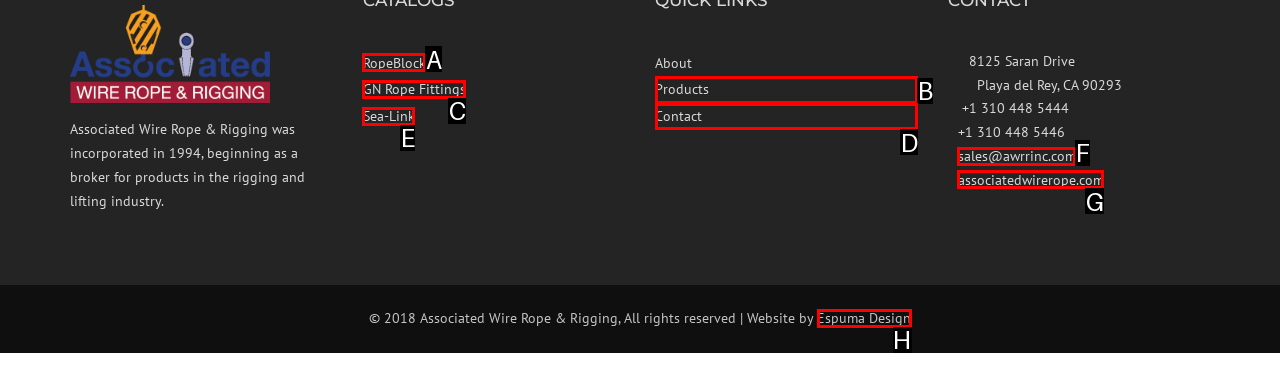Tell me the letter of the option that corresponds to the description: sales@awrrinc.com
Answer using the letter from the given choices directly.

F